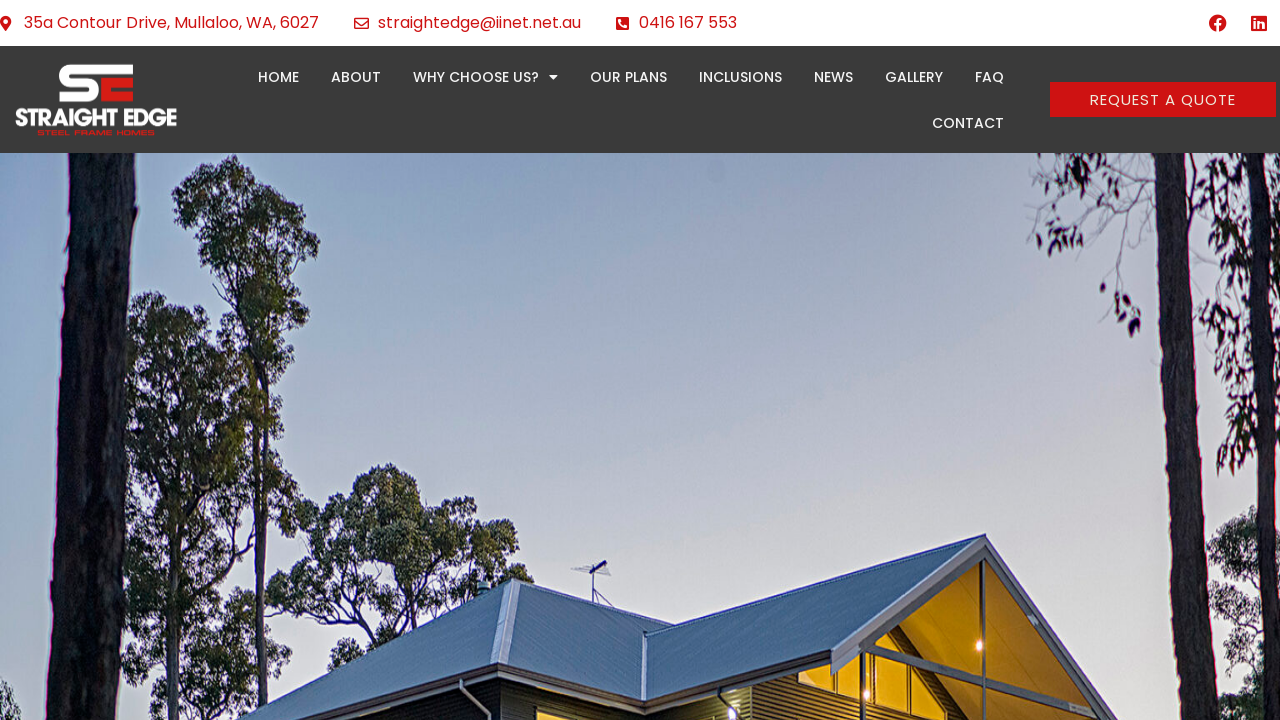Please determine the bounding box coordinates of the element's region to click for the following instruction: "Send an email".

[0.276, 0.015, 0.454, 0.049]